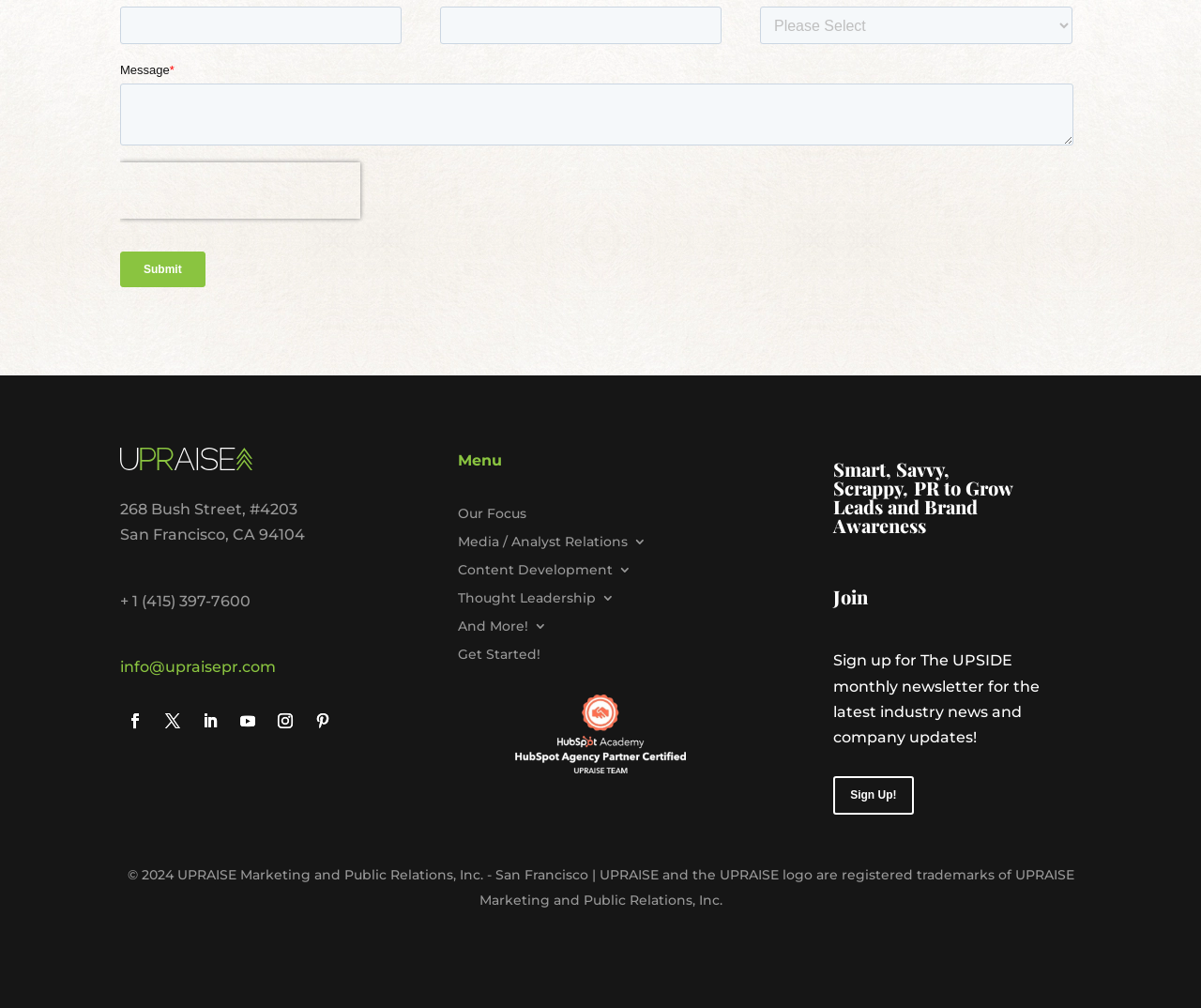What is the year of the copyright of UPRAISE Marketing and Public Relations, Inc.?
Craft a detailed and extensive response to the question.

I found the year of the copyright by looking at the StaticText element with the text '© 2024 UPRAISE Marketing and Public Relations, Inc.' which is located at the bottom of the webpage.